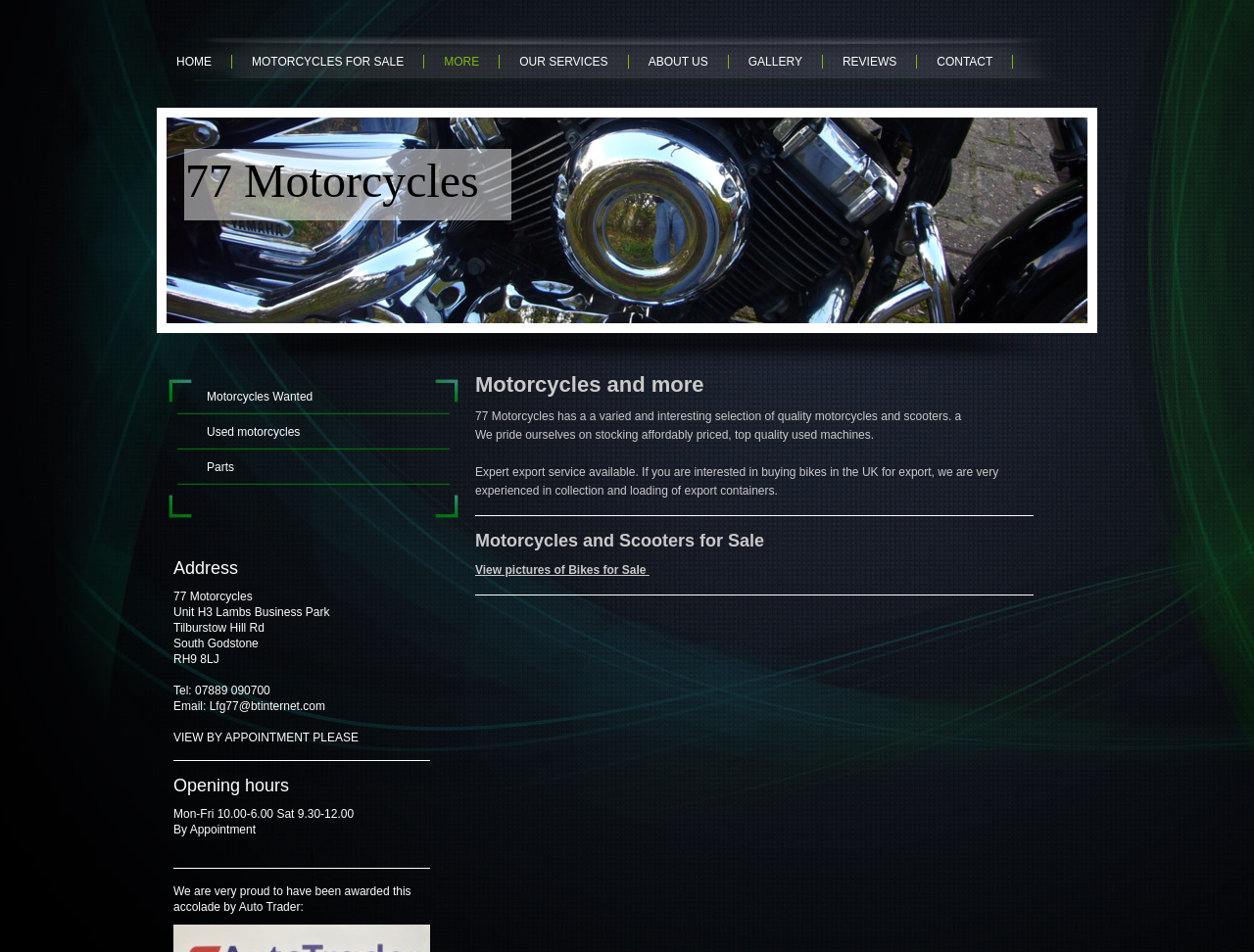Can you determine the bounding box coordinates of the area that needs to be clicked to fulfill the following instruction: "go to home page"?

[0.125, 0.058, 0.185, 0.072]